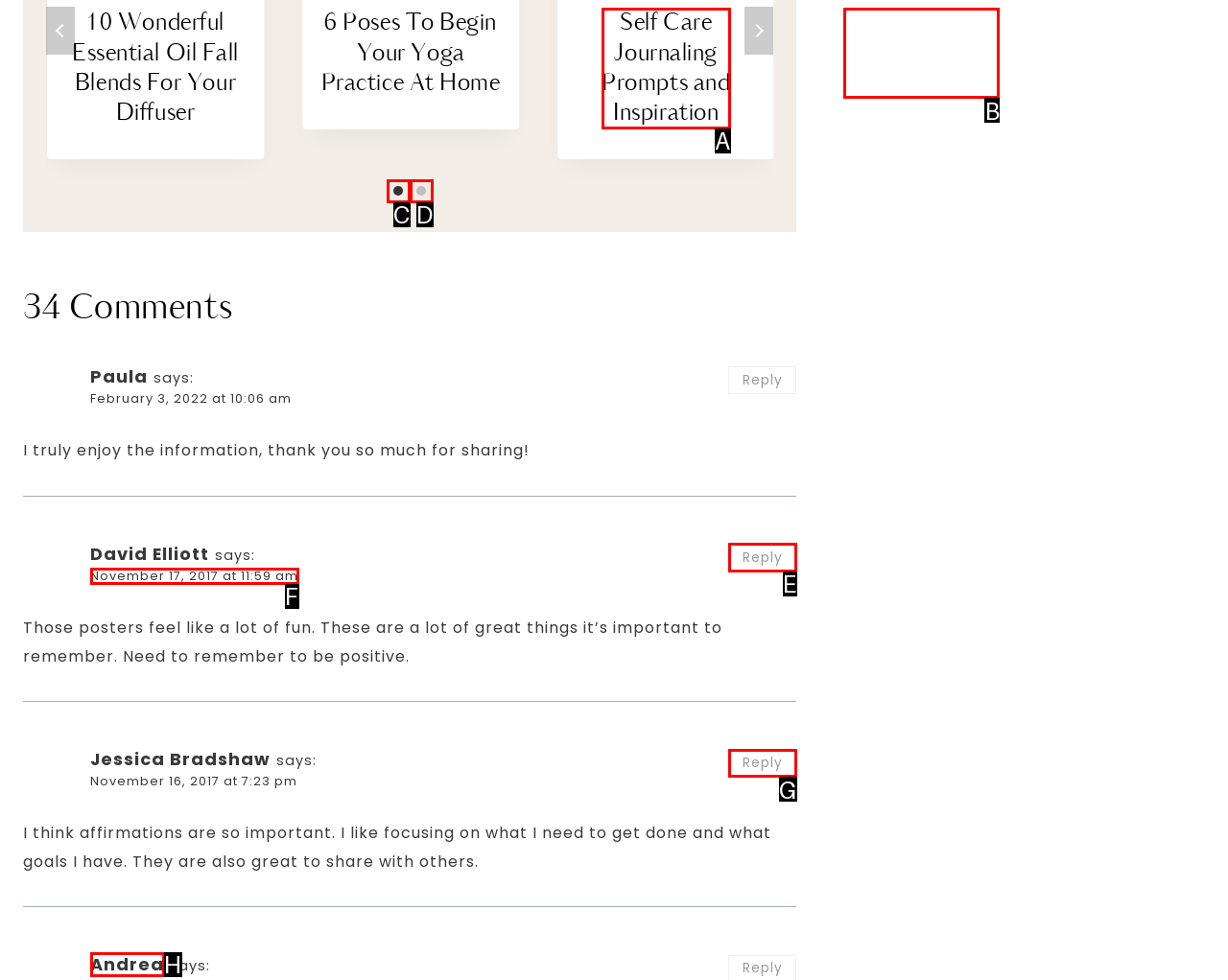Based on the description: aria-label="Carousel Page 2", identify the matching HTML element. Reply with the letter of the correct option directly.

D